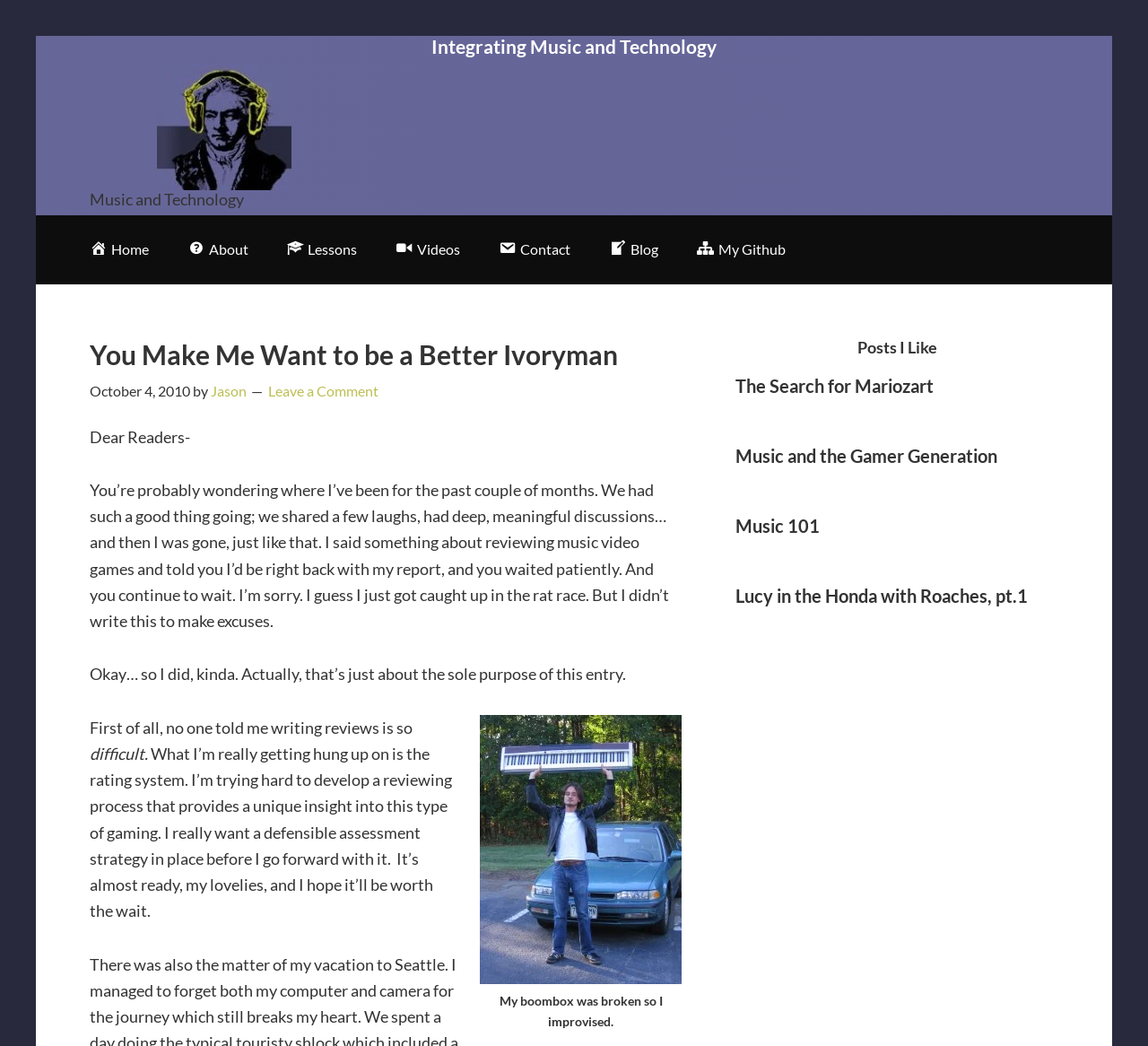Identify the bounding box coordinates of the section that should be clicked to achieve the task described: "Click on the article 'The Search for Mariozart'".

[0.641, 0.359, 0.813, 0.379]